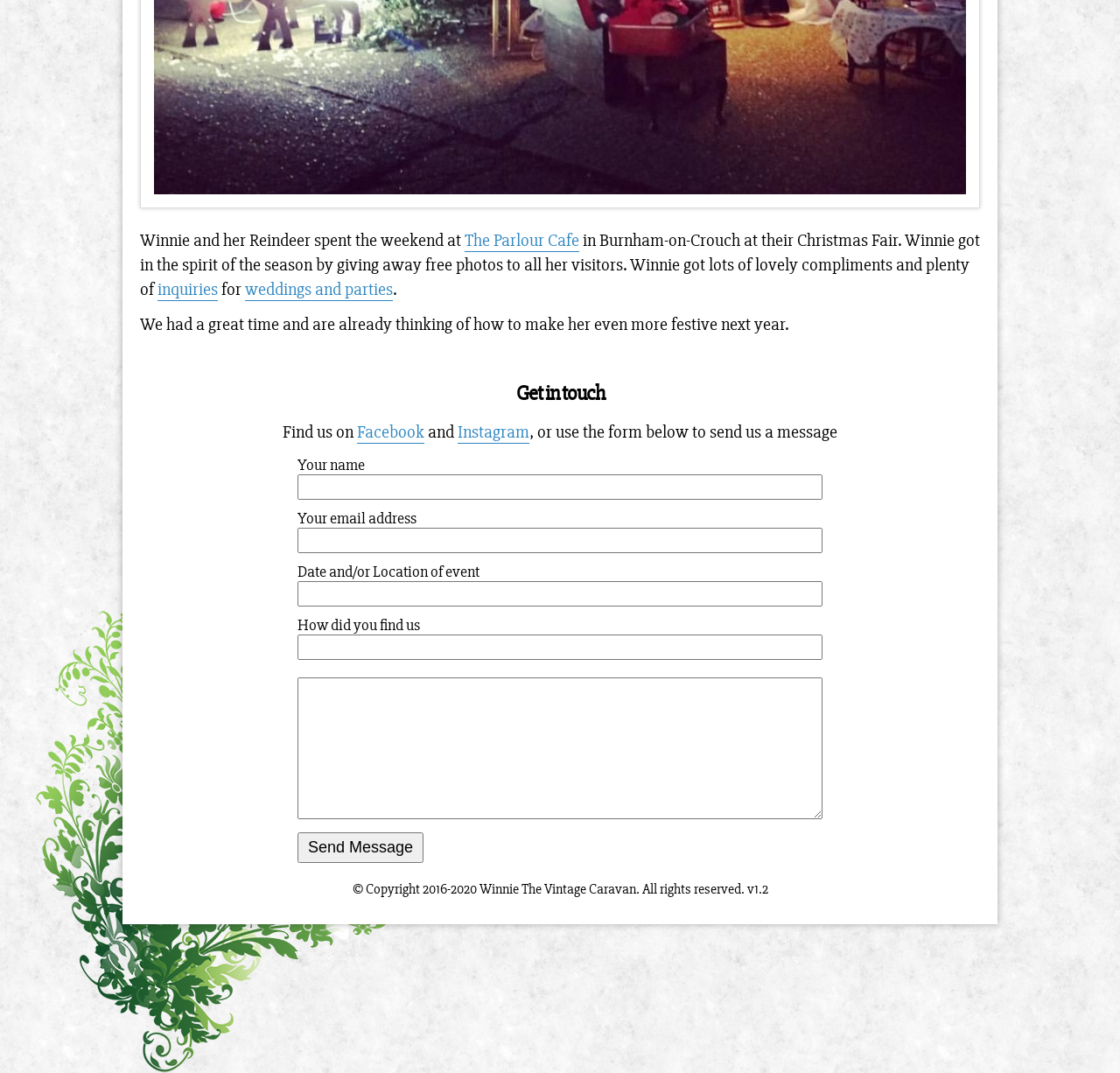Identify the bounding box for the element characterized by the following description: "parent_node: Your name name="your-name"".

[0.266, 0.442, 0.734, 0.466]